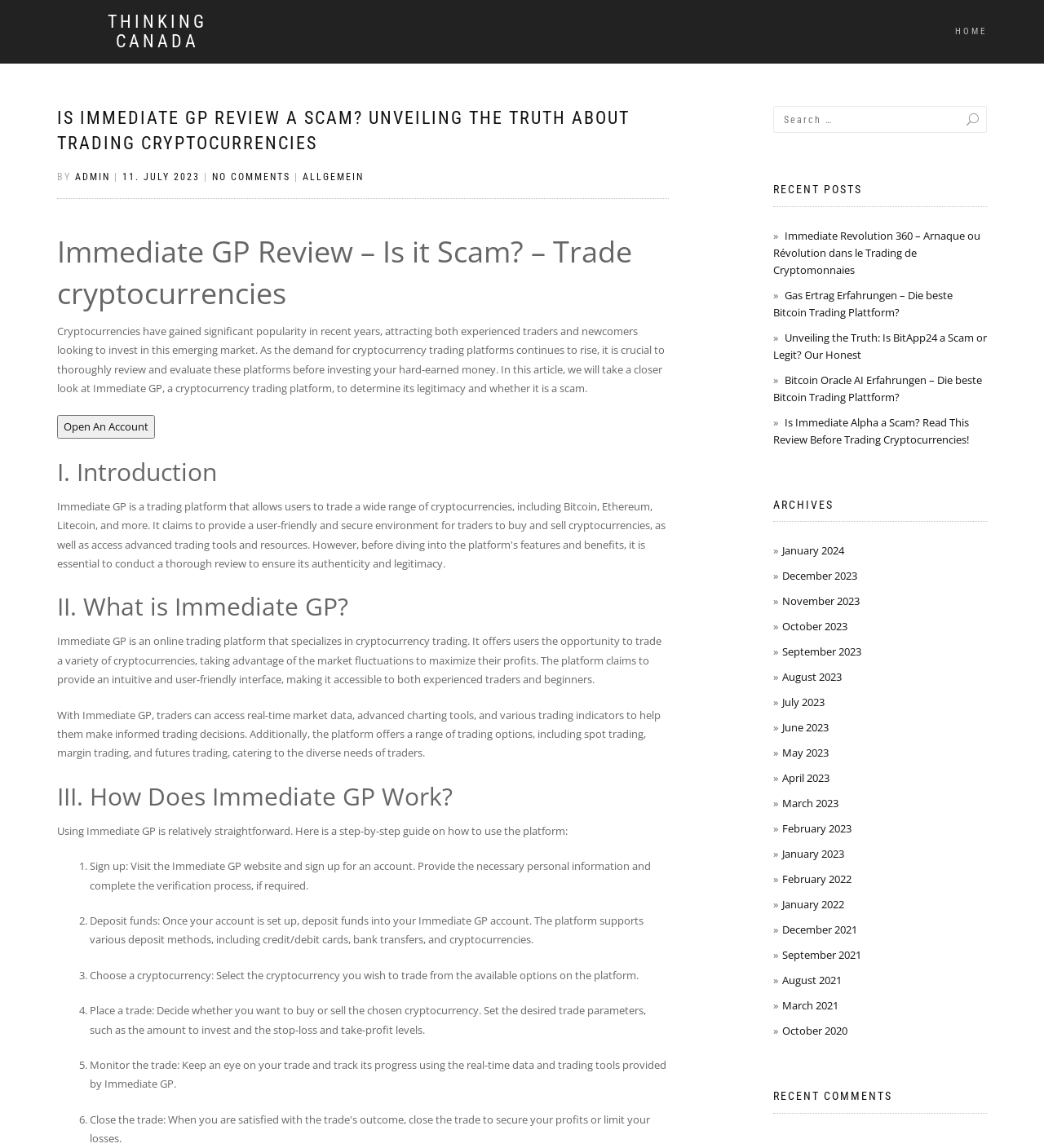Please provide a comprehensive answer to the question below using the information from the image: What is the name of the website?

The name of the website can be found in the link 'THINKING CANADA' at the top of the webpage, which suggests that the website is called Thinking Canada.